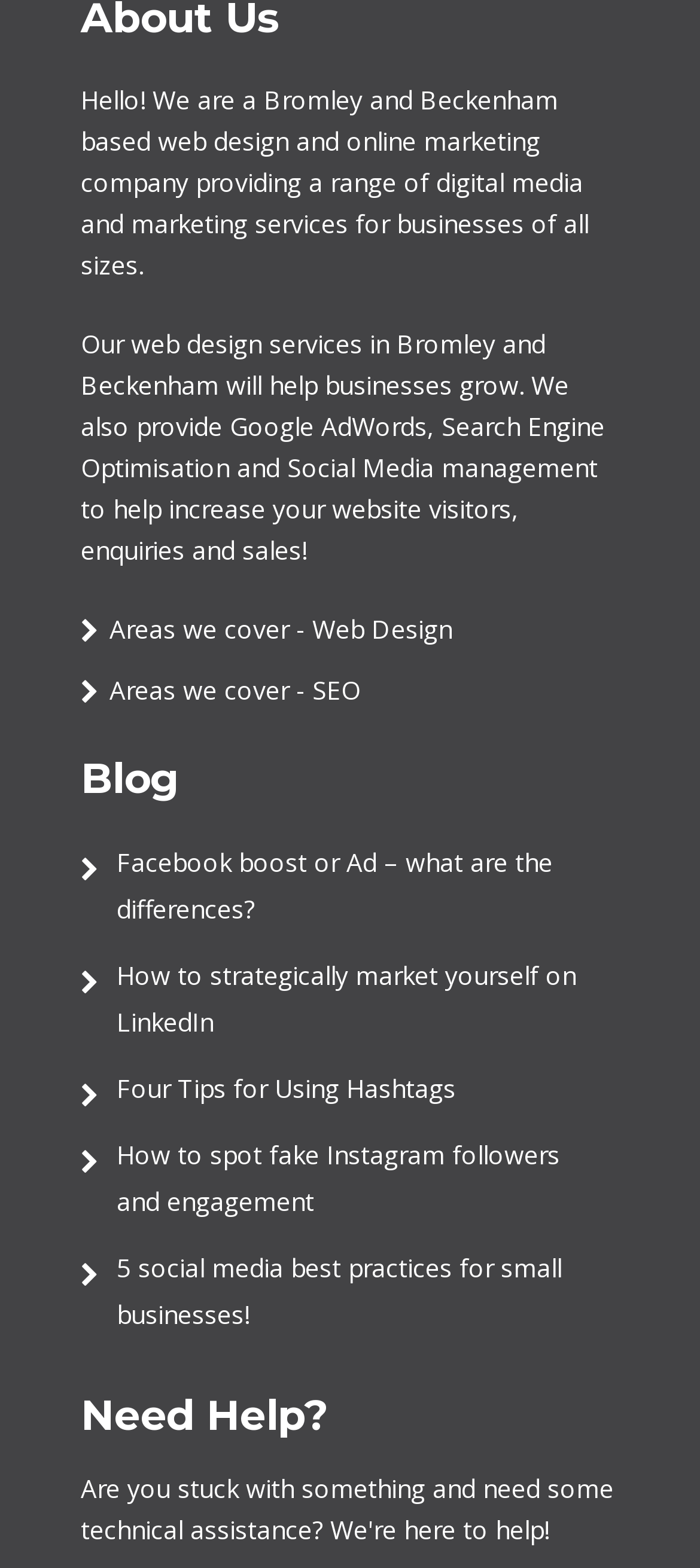What services does the company provide?
Using the details from the image, give an elaborate explanation to answer the question.

The company's services can be determined by reading the links and text on the webpage. The links 'web design services in Bromley', 'Search Engine Optimisation', and 'Social Media management' indicate that the company provides these services.